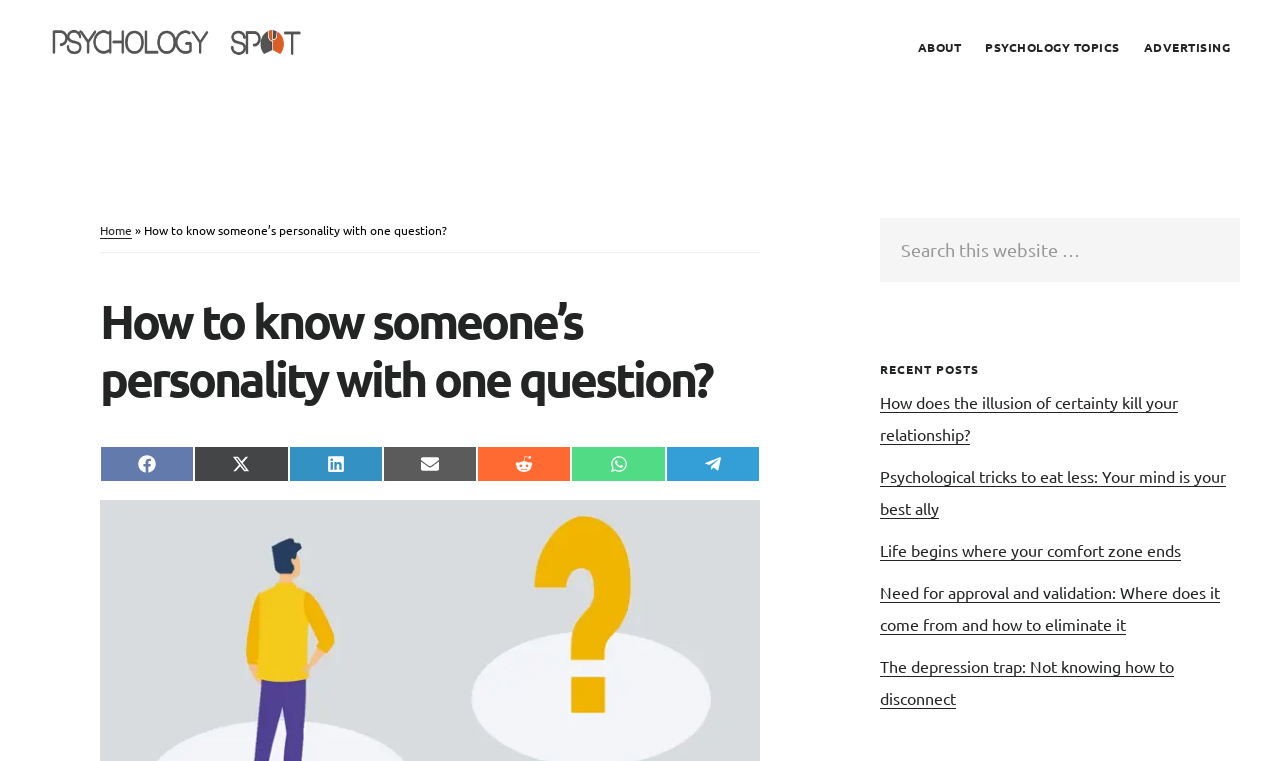Provide your answer to the question using just one word or phrase: How many navigation links are available in the main navigation?

3